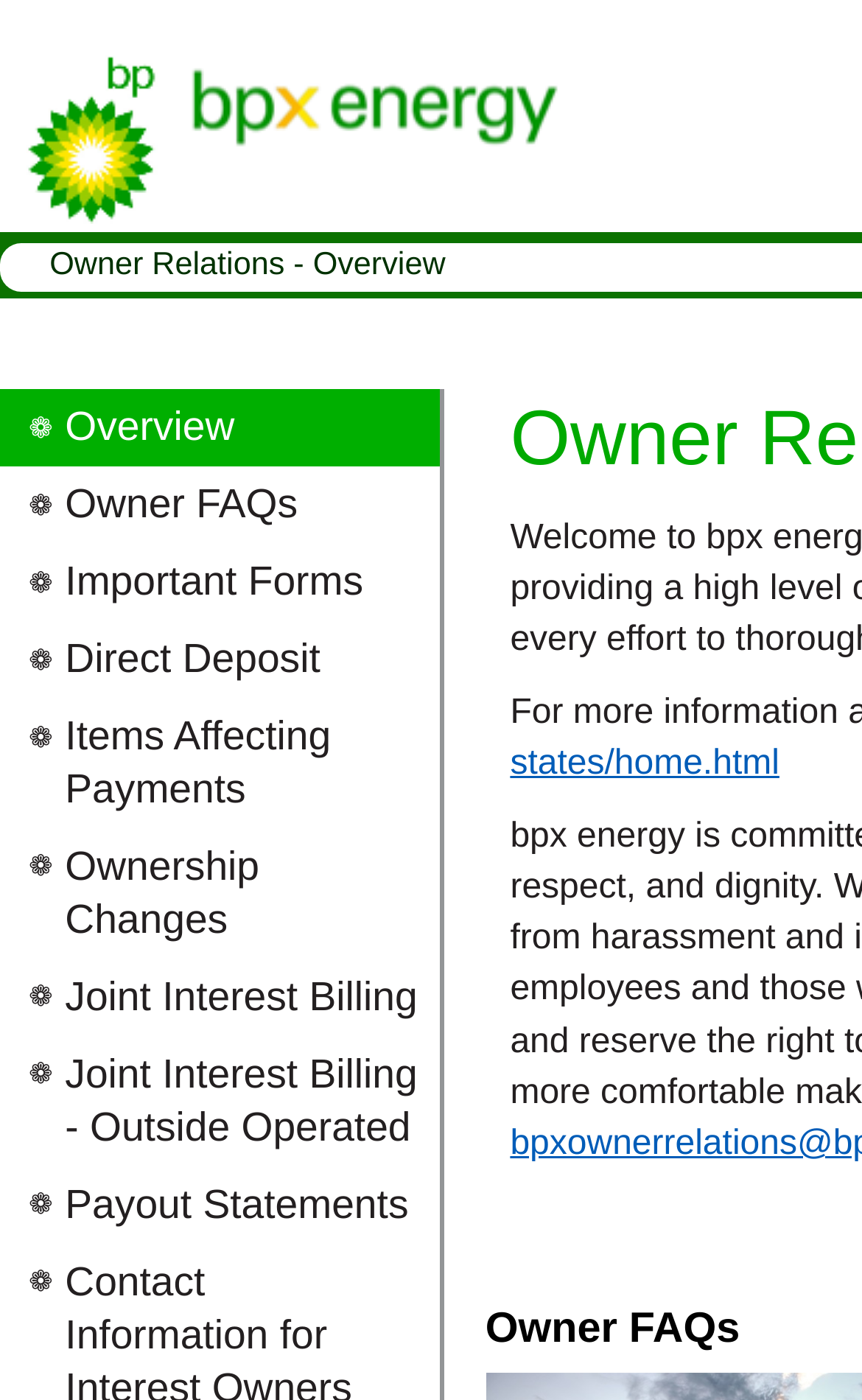Highlight the bounding box coordinates of the region I should click on to meet the following instruction: "check payout statements".

[0.0, 0.832, 0.51, 0.888]